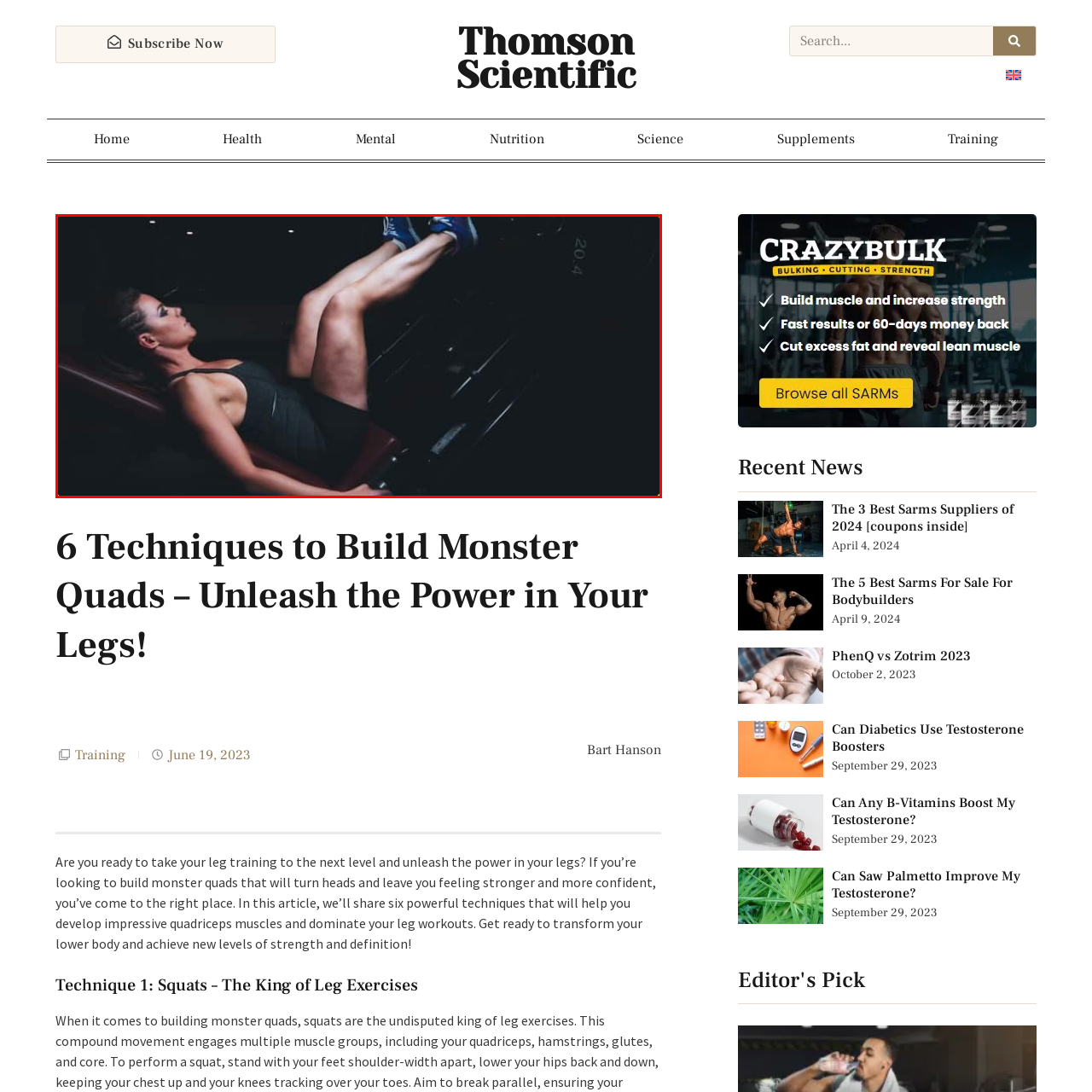Craft a comprehensive description of the image located inside the red boundary.

The image depicts a toned athlete performing an exercise focused on strengthening her quadriceps, showcasing her dedication to leg training. She is positioned on a leg press machine, demonstrating proper form as she engages in this powerful workout. Clad in a fitted black tank top and shorts, her determination is evident in her posture and the intensity of her effort. The dimly lit background emphasizes her concentration and the equipment, highlighting the intensity of her training regime. This image aligns with the article titled "6 Techniques to Build Monster Quads – Unleash the Power in Your Legs!" from Thomson Scientific, which aims to empower readers to achieve significant gains in their leg strength and muscle definition.